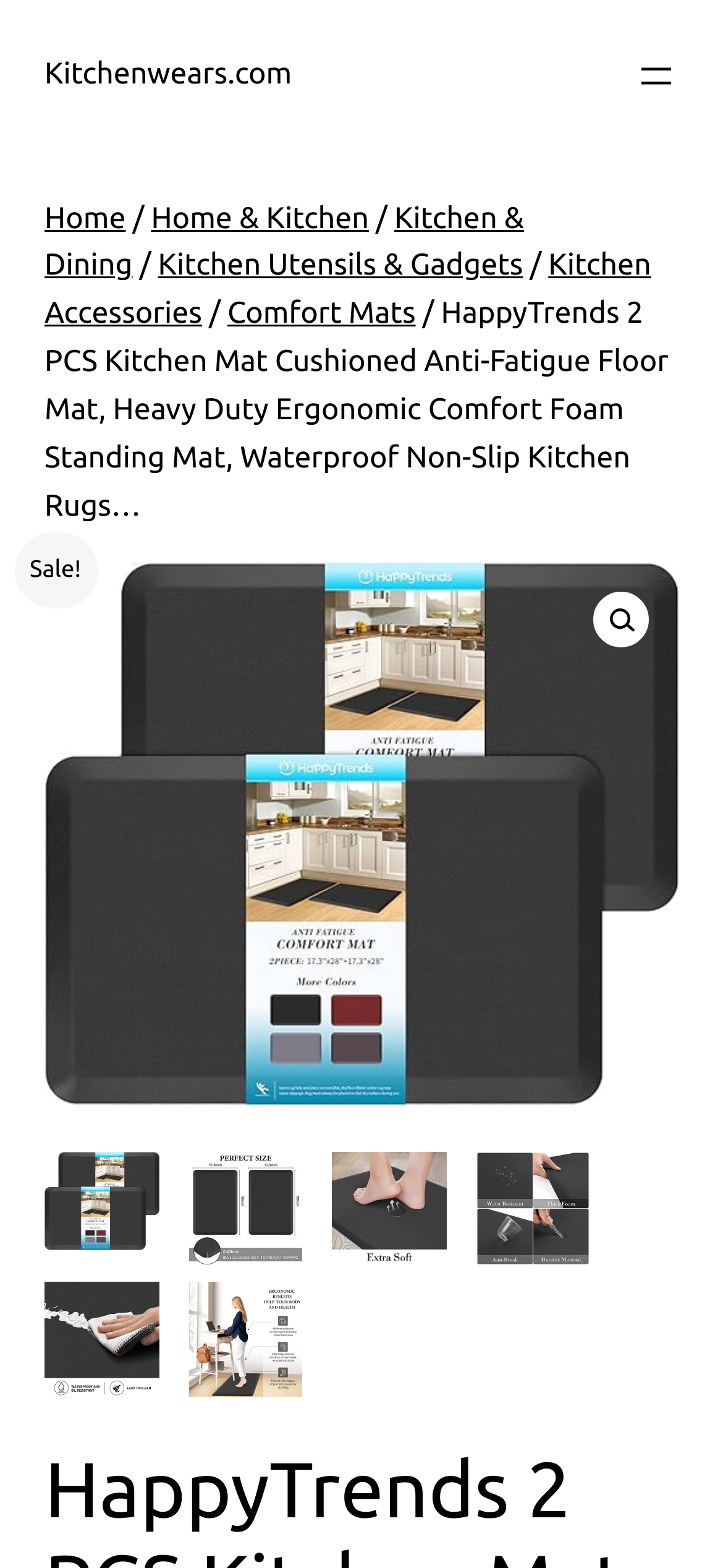Pinpoint the bounding box coordinates of the clickable element needed to complete the instruction: "View the product details". The coordinates should be provided as four float numbers between 0 and 1: [left, top, right, bottom].

[0.062, 0.688, 0.938, 0.71]